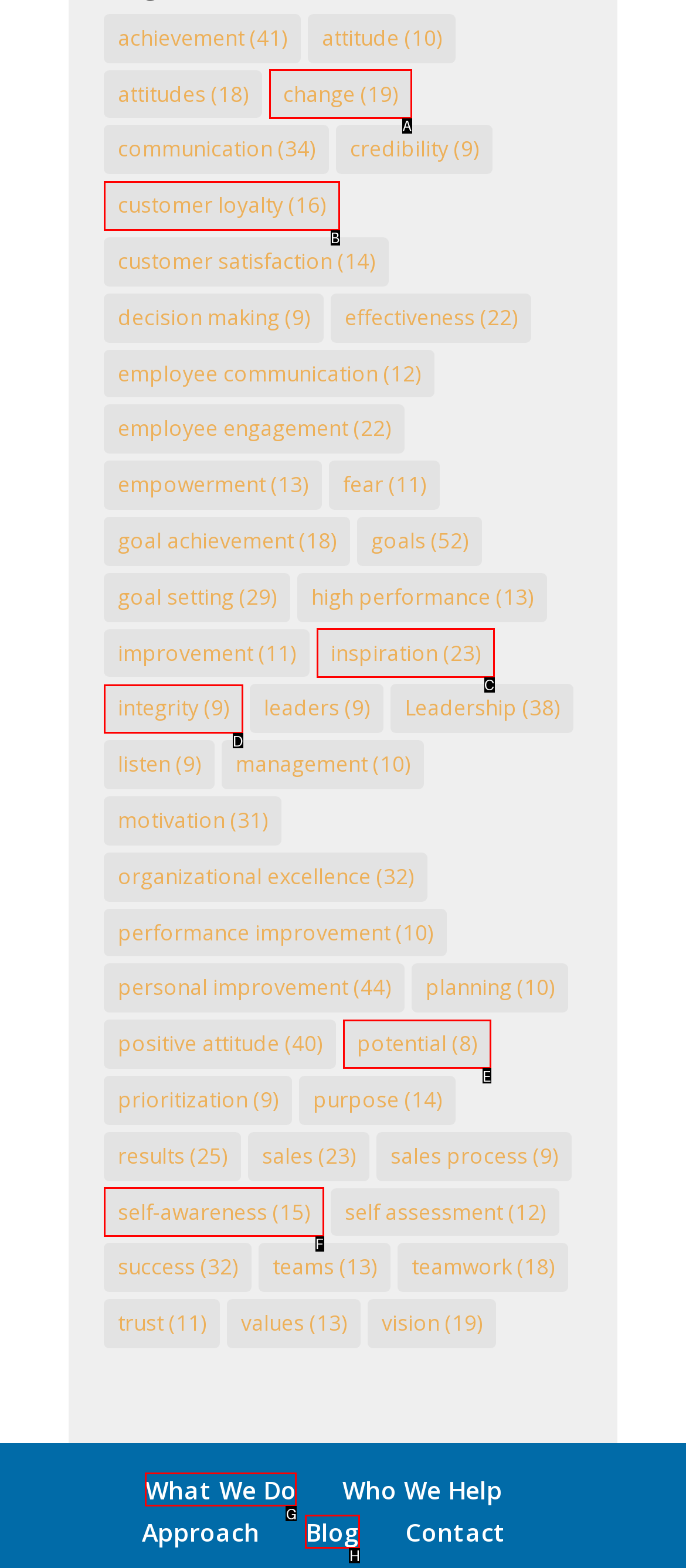Identify which HTML element aligns with the description: Blog
Answer using the letter of the correct choice from the options available.

H